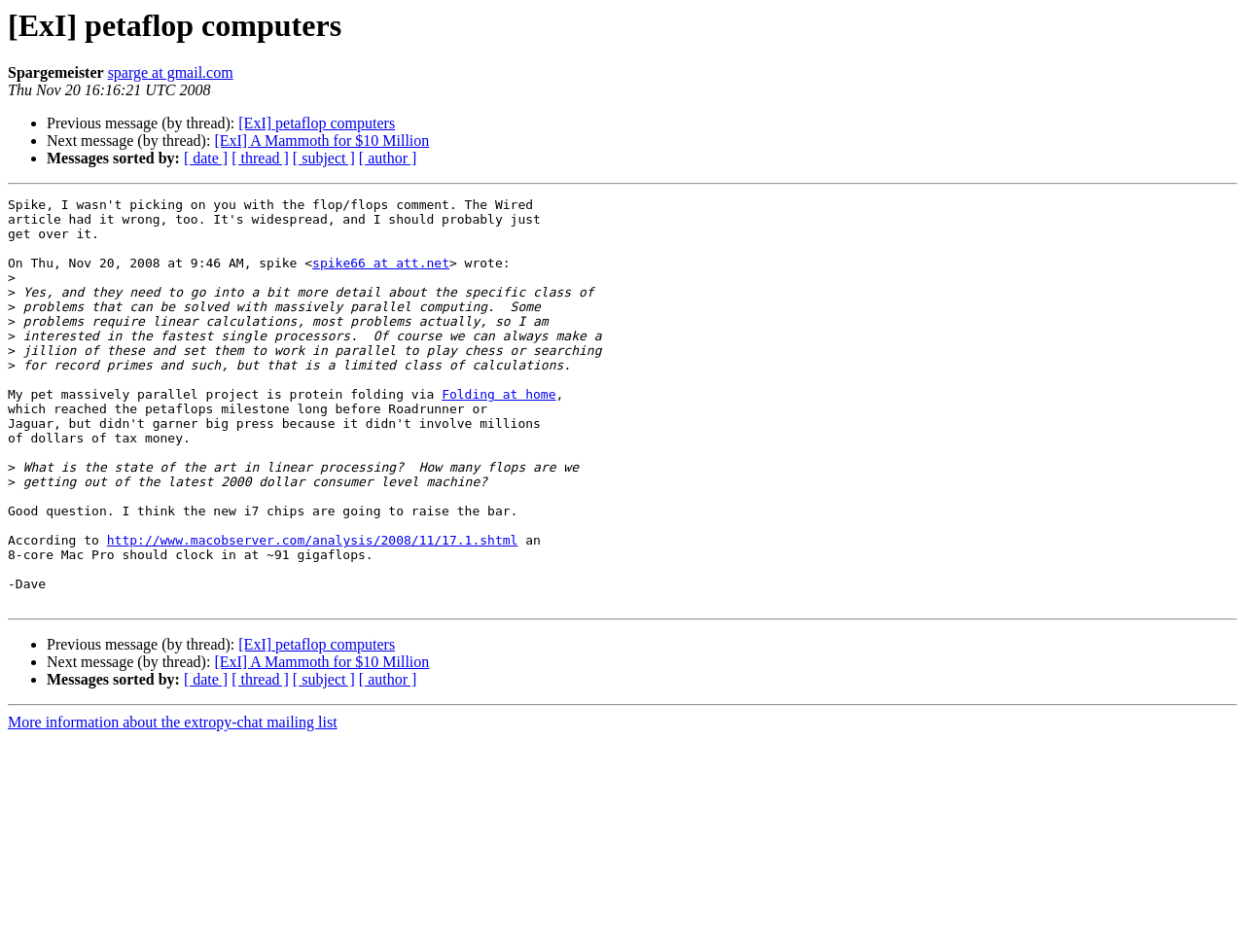Explain the contents of the webpage comprehensively.

This webpage appears to be an archived email thread from the extropy-chat mailing list. At the top, there is a heading with the title "[ExI] petaflop computers" followed by the name "Spargemeister" and an email address "sparge at gmail.com". Below this, there is a timestamp "Thu Nov 20 16:16:21 UTC 2008".

The main content of the page is a discussion thread with multiple messages. Each message is preceded by a list marker (•) and includes the sender's email address and a timestamp. The messages are sorted by thread, and there are links to navigate to previous and next messages in the thread.

The first message is from "spike66 at att.net" and discusses the topic of petaflop computers, specifically the need for more detail about the specific class of problems that can be solved with massively parallel computing. The message also mentions protein folding via Folding at home and asks about the state of the art in linear processing.

The second message, from "Dave", responds to the question about linear processing and mentions that the new i7 chips are expected to raise the bar, with an 8-core Mac Pro clocking in at around 91 gigaflops.

Throughout the page, there are horizontal separators dividing the different sections of the thread. At the bottom, there are links to more information about the extropy-chat mailing list.